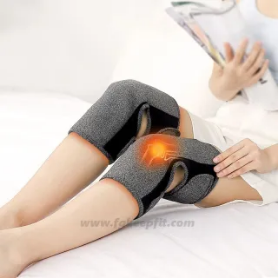Convey a detailed narrative of what is depicted in the image.

The image shows a person comfortably seated while using heated knee pads, designed to provide therapeutic warmth and relief. The knee pads, which are gray with orange accents, fit snugly around the knees, emitting a gentle glow that indicates heat. This soothing feature helps alleviate pain and muscle tension, promoting relaxation and better blood circulation. The context suggests a focus on comfort and health, as the individual appears to be in a cozy indoor setting, possibly recovering from physical activity or managing chronic knee discomfort.